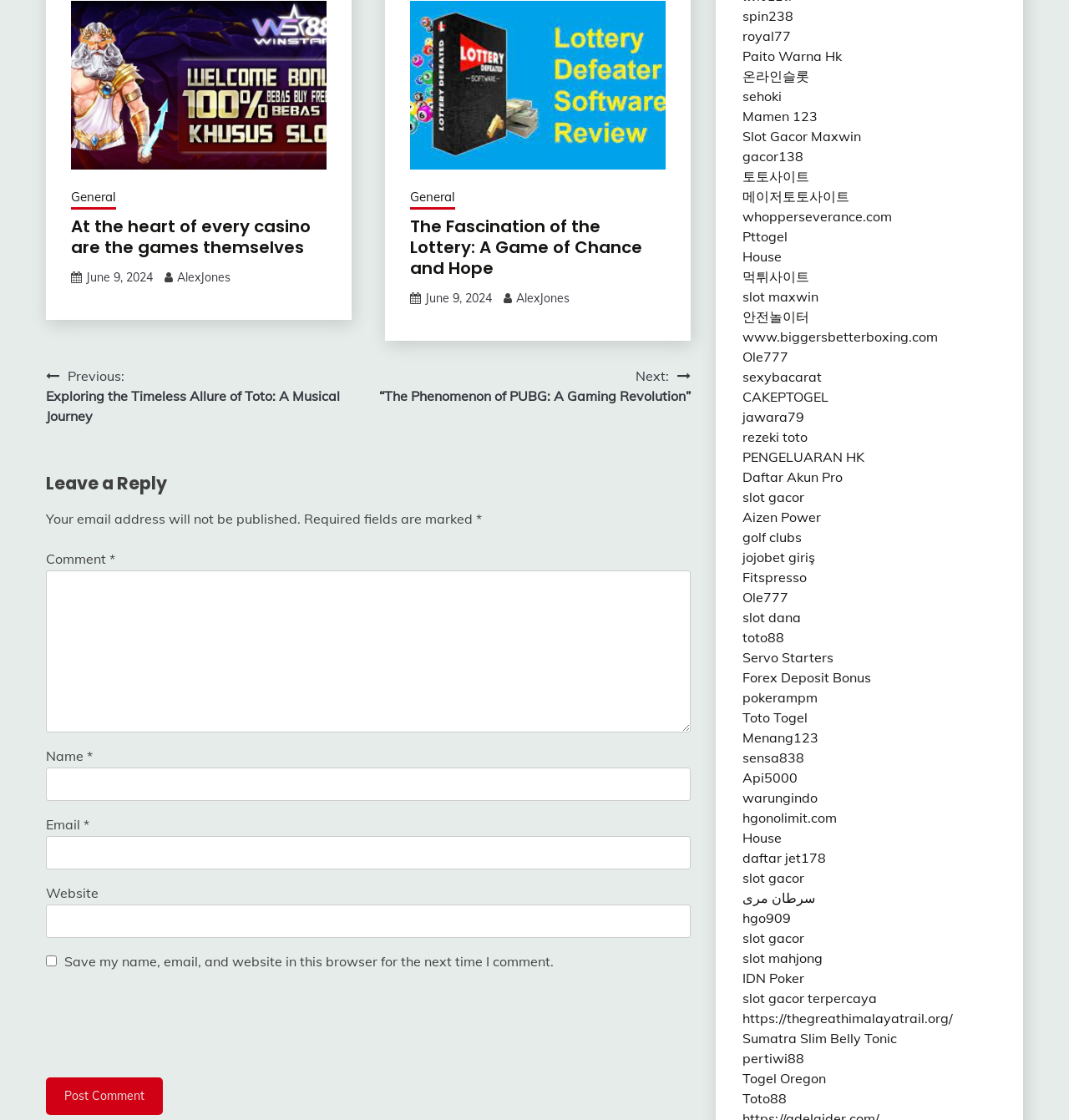Please determine the bounding box coordinates of the element's region to click in order to carry out the following instruction: "Click on the 'Post Comment' button". The coordinates should be four float numbers between 0 and 1, i.e., [left, top, right, bottom].

[0.043, 0.962, 0.152, 0.996]